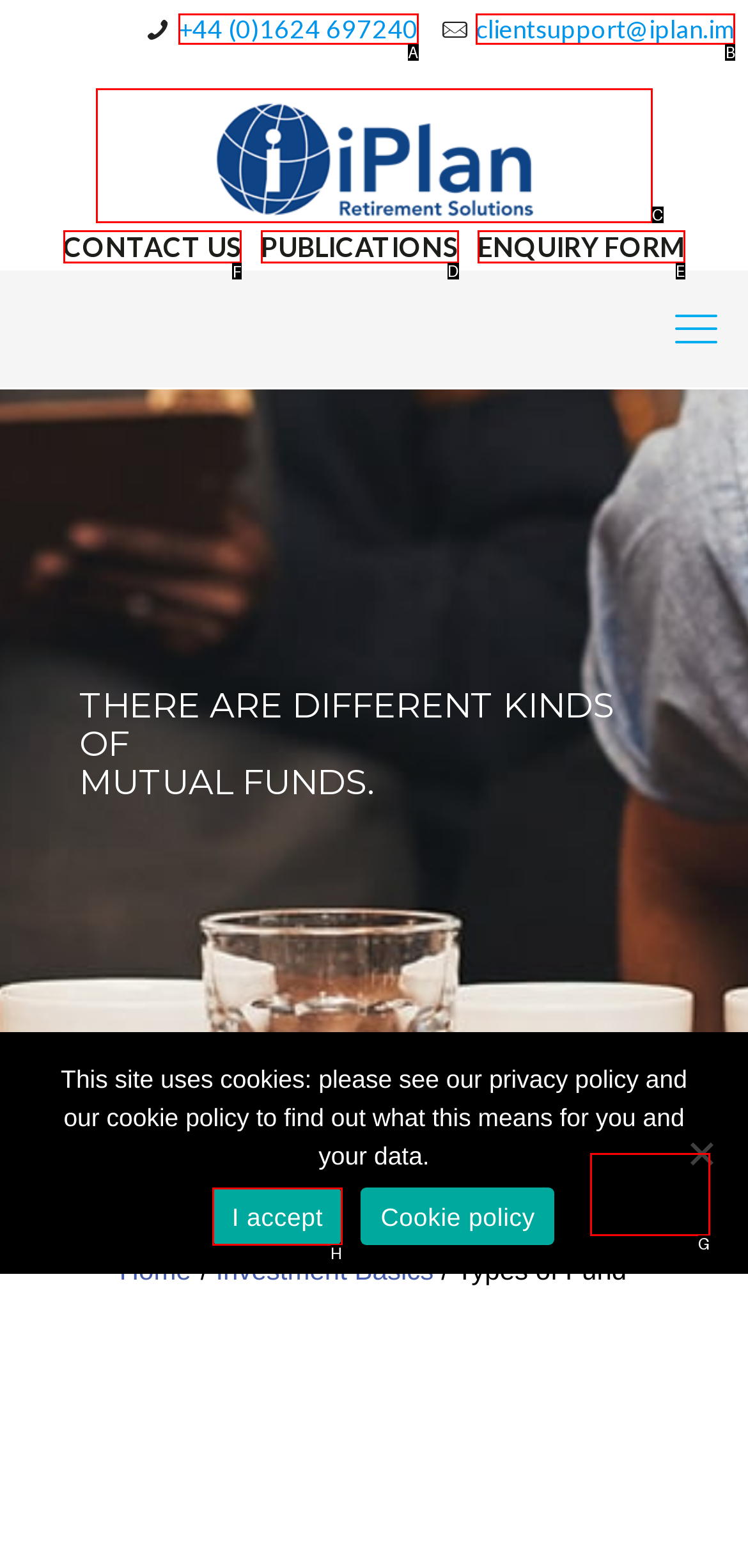For the task: Contact us, tell me the letter of the option you should click. Answer with the letter alone.

F